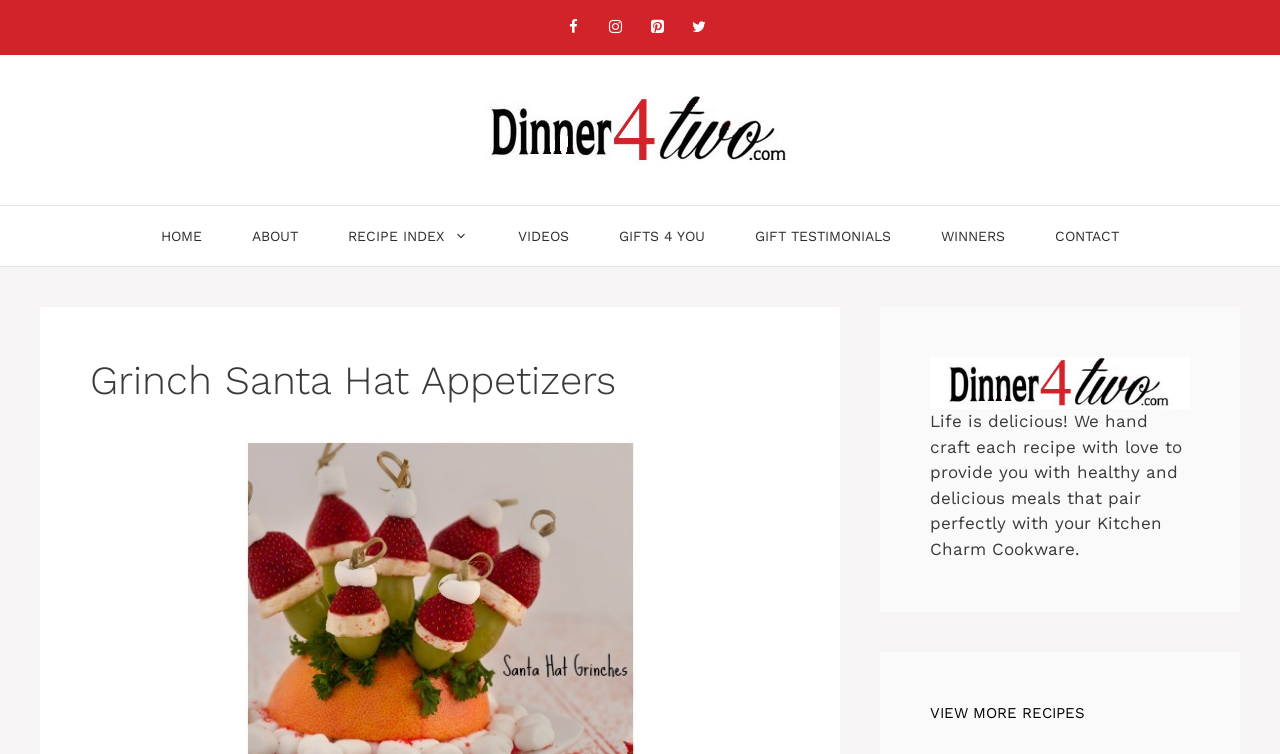Given the description "title="Dinner 4 Two"", determine the bounding box of the corresponding UI element.

[0.363, 0.157, 0.637, 0.183]